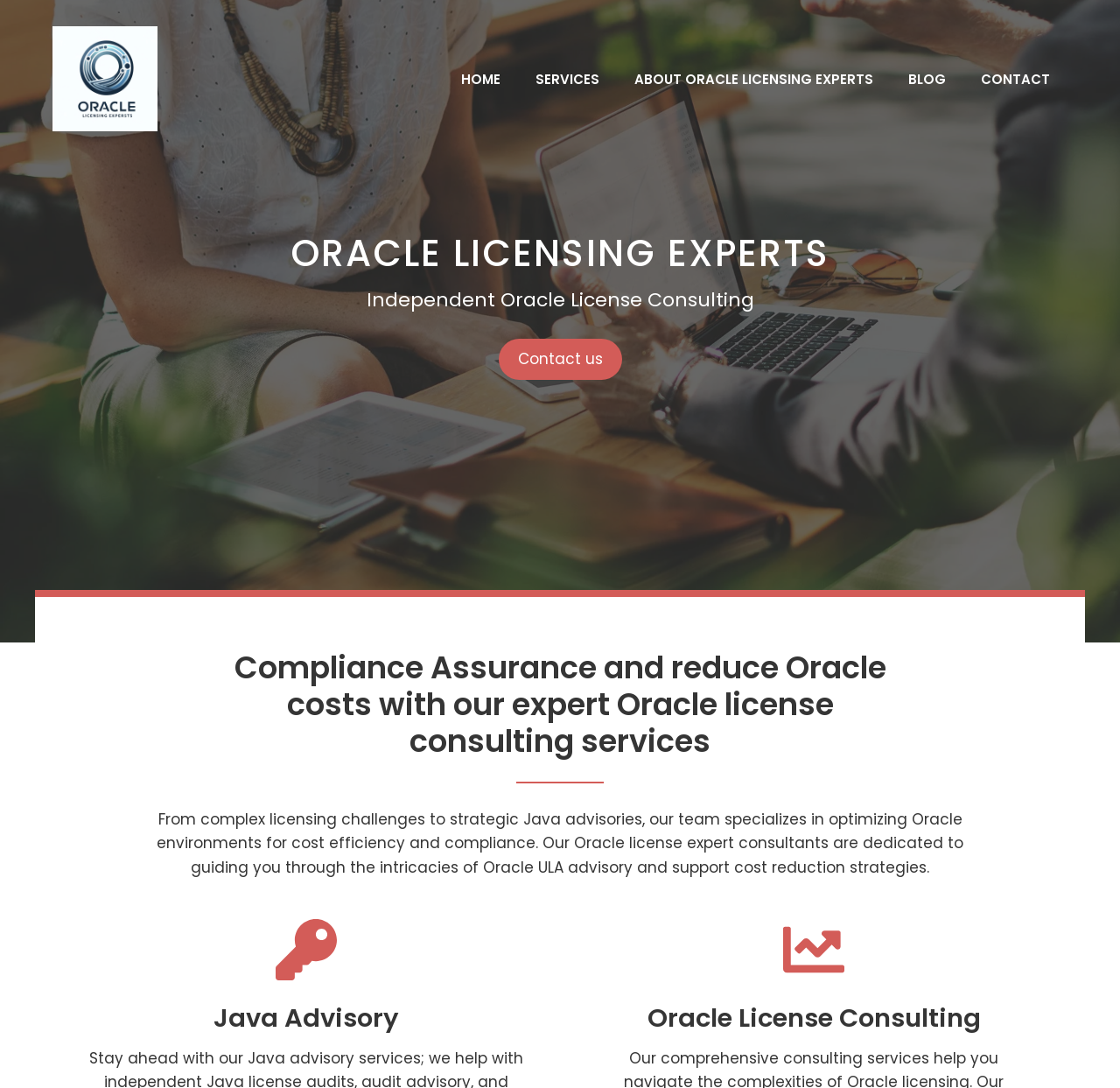Please provide a comprehensive response to the question below by analyzing the image: 
What is the name of the company?

I determined the answer by looking at the banner element at the top of the webpage, which contains a link with the text 'Oracle Licensing Experts'.